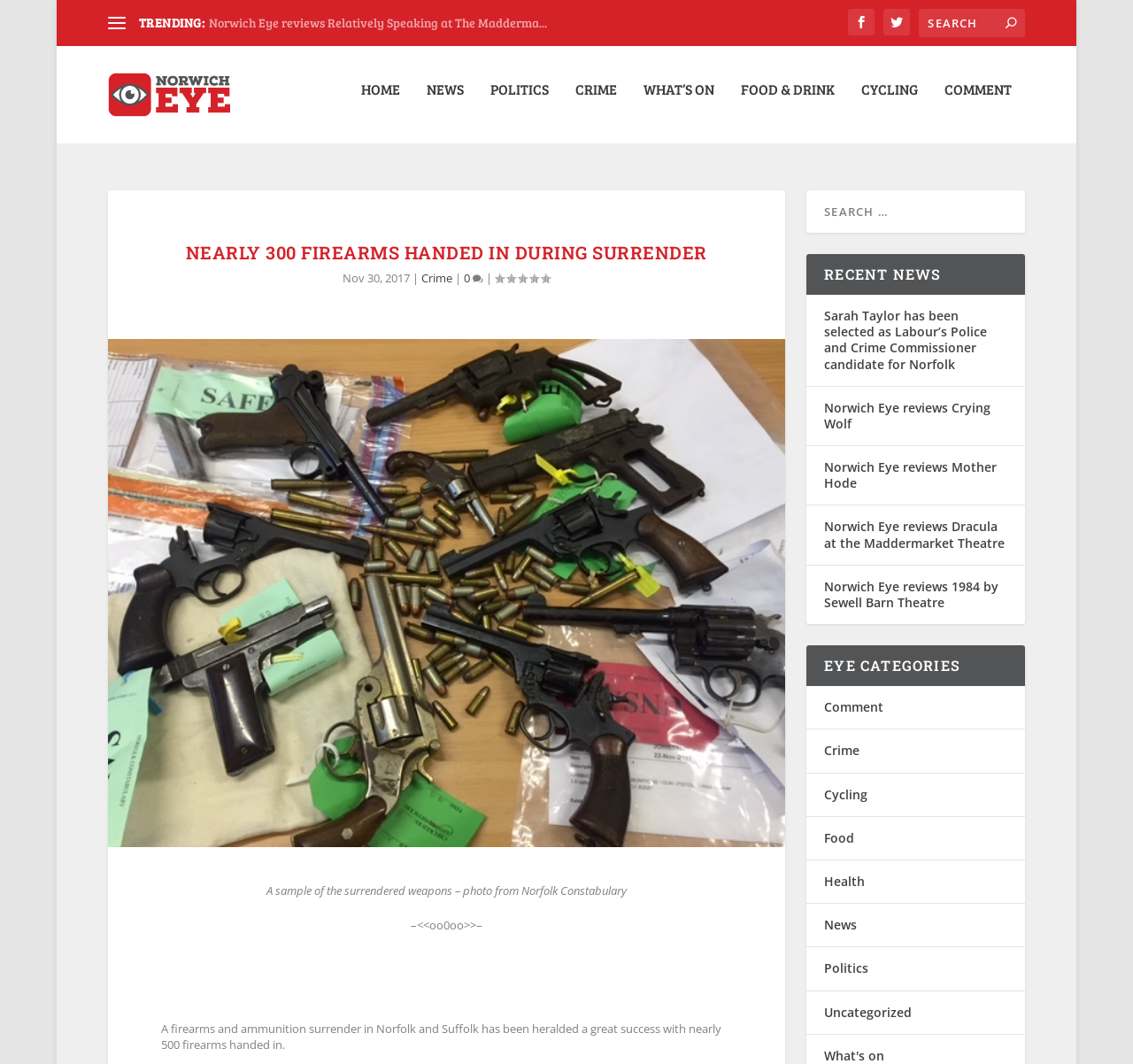What is the date of the news article?
Provide a detailed answer to the question, using the image to inform your response.

I found the date of the news article by looking at the text 'Nov 30, 2017' which is located below the heading 'NEARLY 300 FIREARMS HANDED IN DURING SURRENDER'.